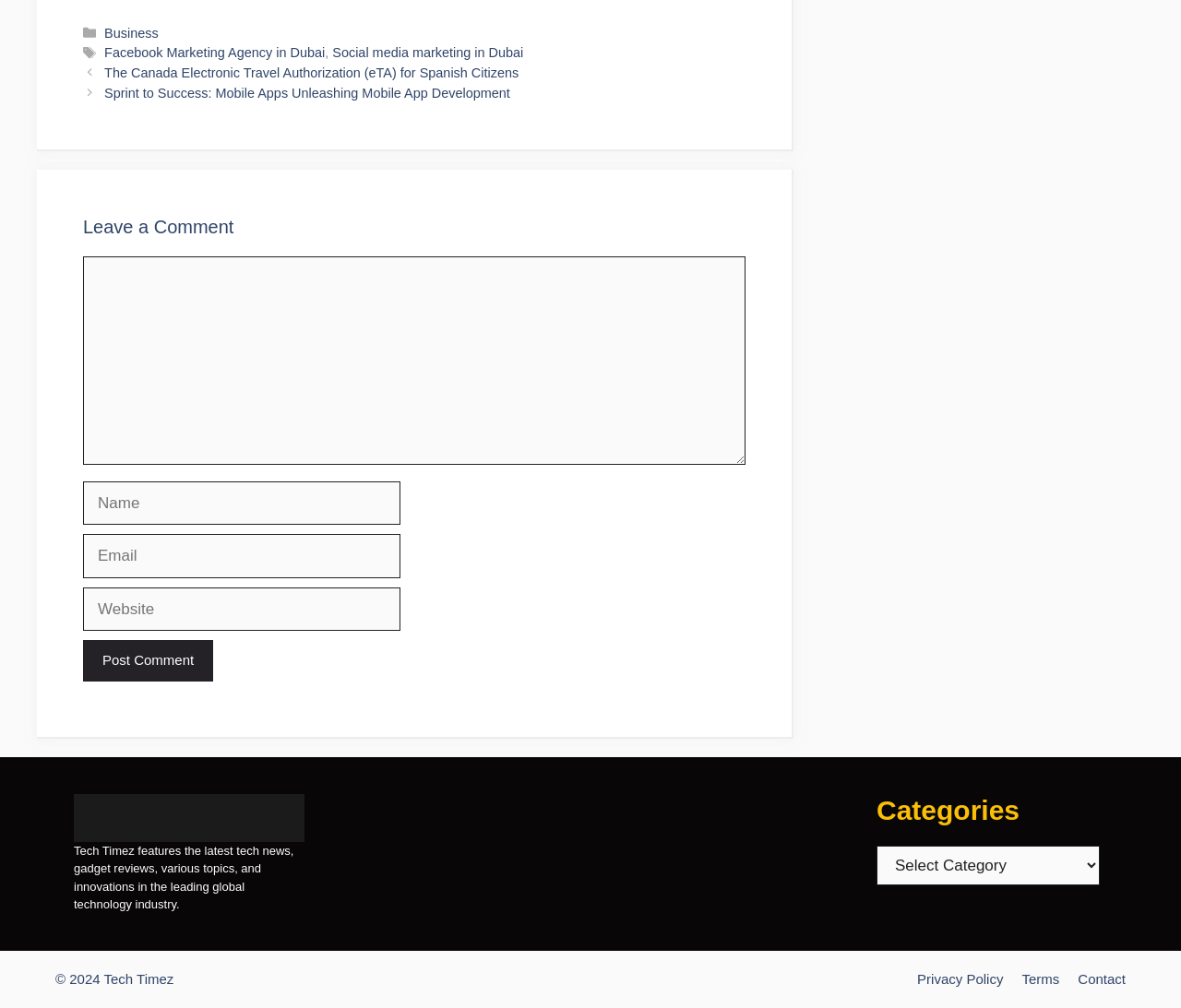Extract the bounding box coordinates for the described element: "Privacy Policy". The coordinates should be represented as four float numbers between 0 and 1: [left, top, right, bottom].

[0.777, 0.963, 0.85, 0.979]